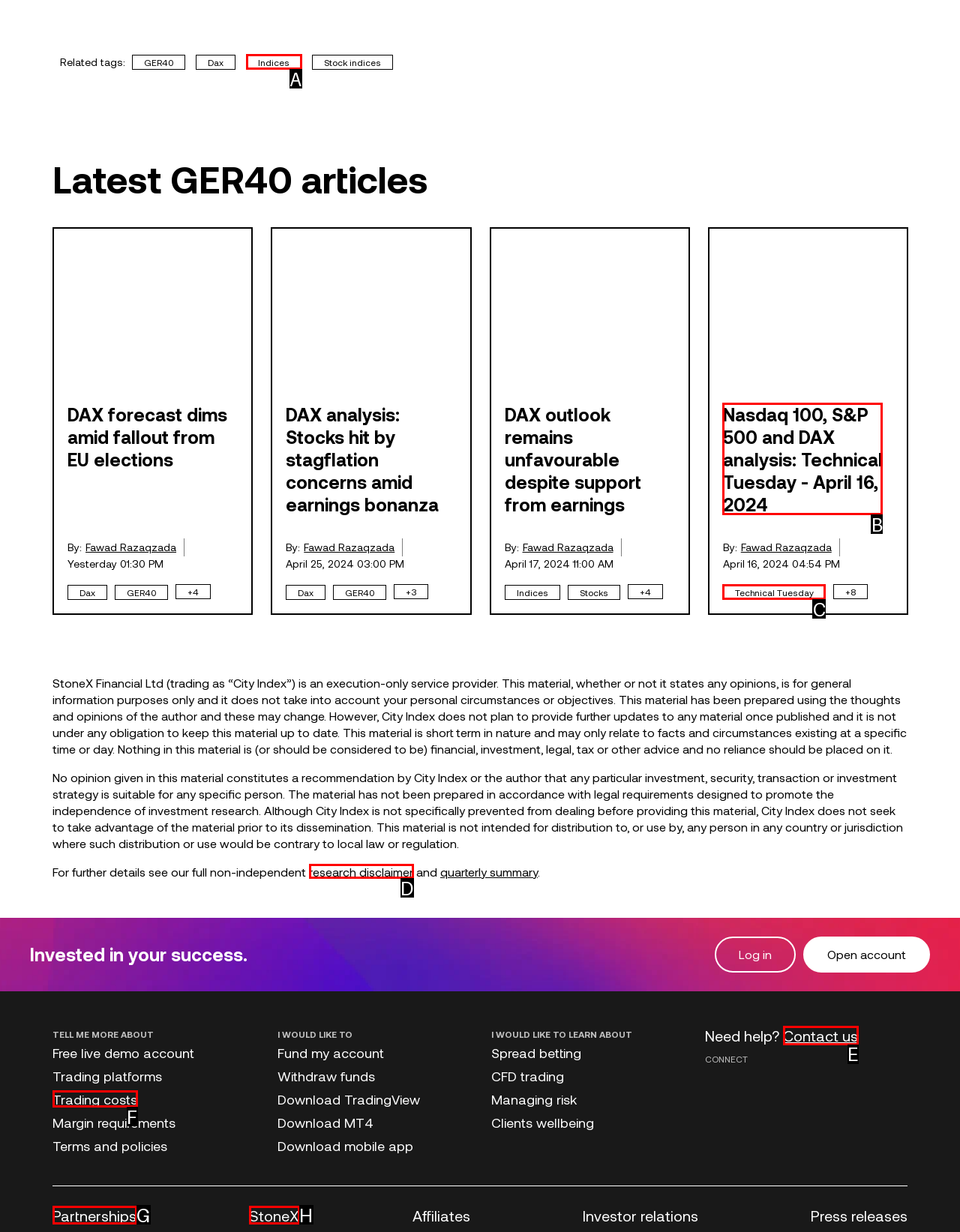Determine the letter of the element to click to accomplish this task: Share on Facebook. Respond with the letter.

None